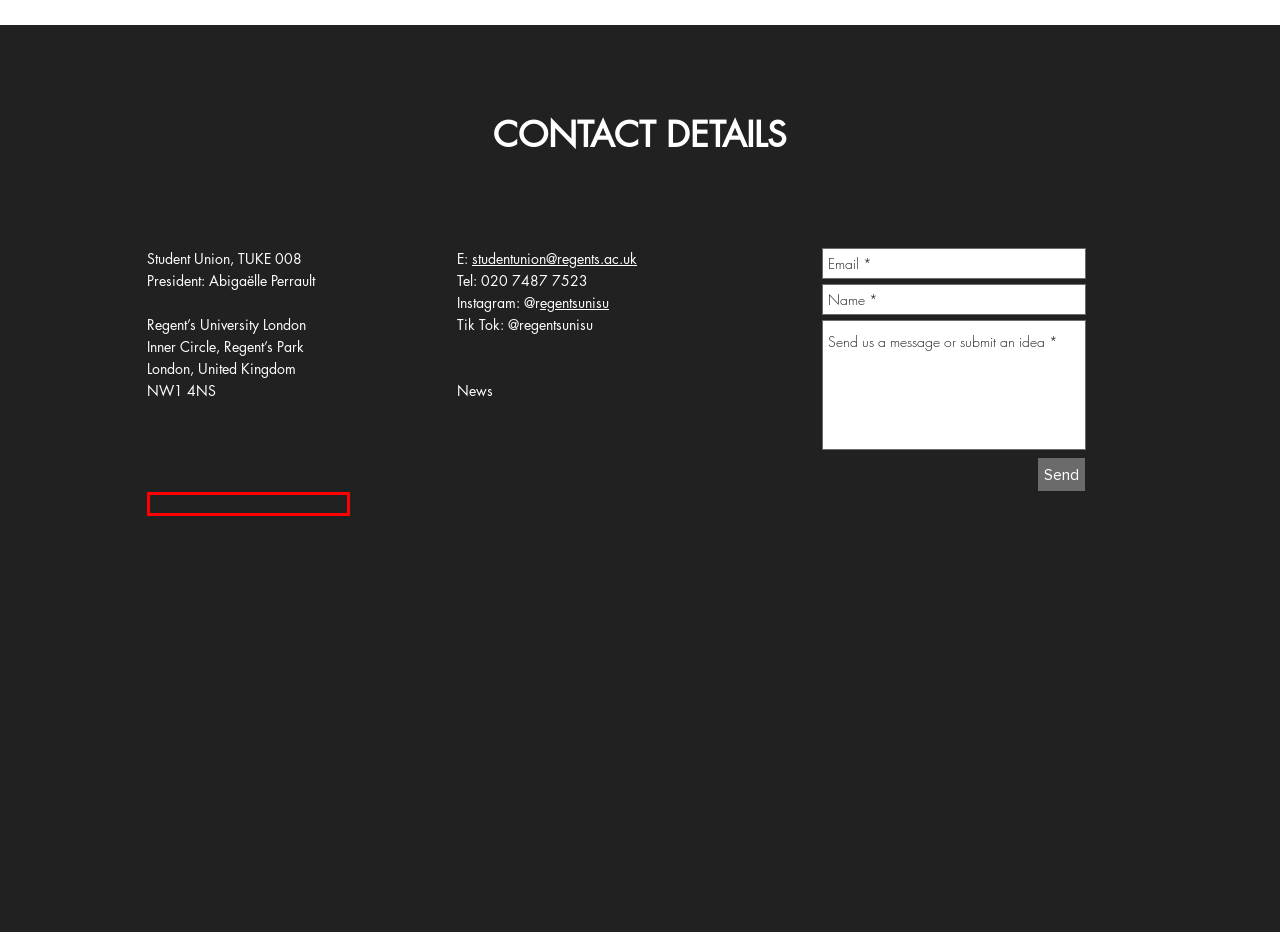You are provided with a screenshot of a webpage that has a red bounding box highlighting a UI element. Choose the most accurate webpage description that matches the new webpage after clicking the highlighted element. Here are your choices:
A. SPORTS | Student Union | Regent's University London
B. BRIGHT IDEAS | Student Union
C. EDI | Student Union
D. Regent's University London | Student Union | Greater London
E. COUNCILS | Student Union
F. WHAT'S ON | Student Union
G. ABOUT US | Student Union | Regent's University London
H. PRIVACY NOTICE & COOKIE POLICY | Student Union

H